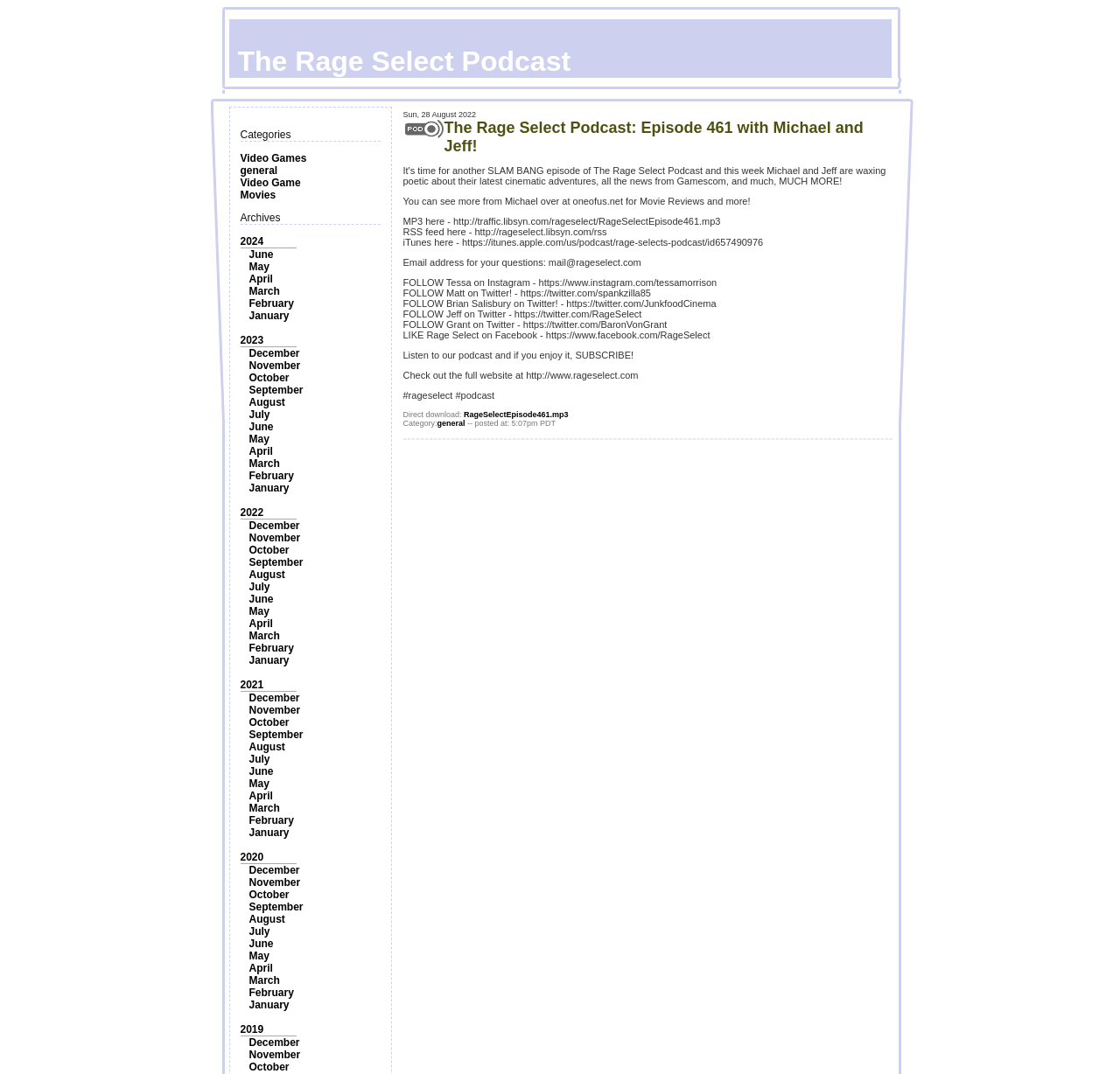How can I subscribe to the podcast?
Using the image as a reference, give a one-word or short phrase answer.

Through iTunes or RSS feed